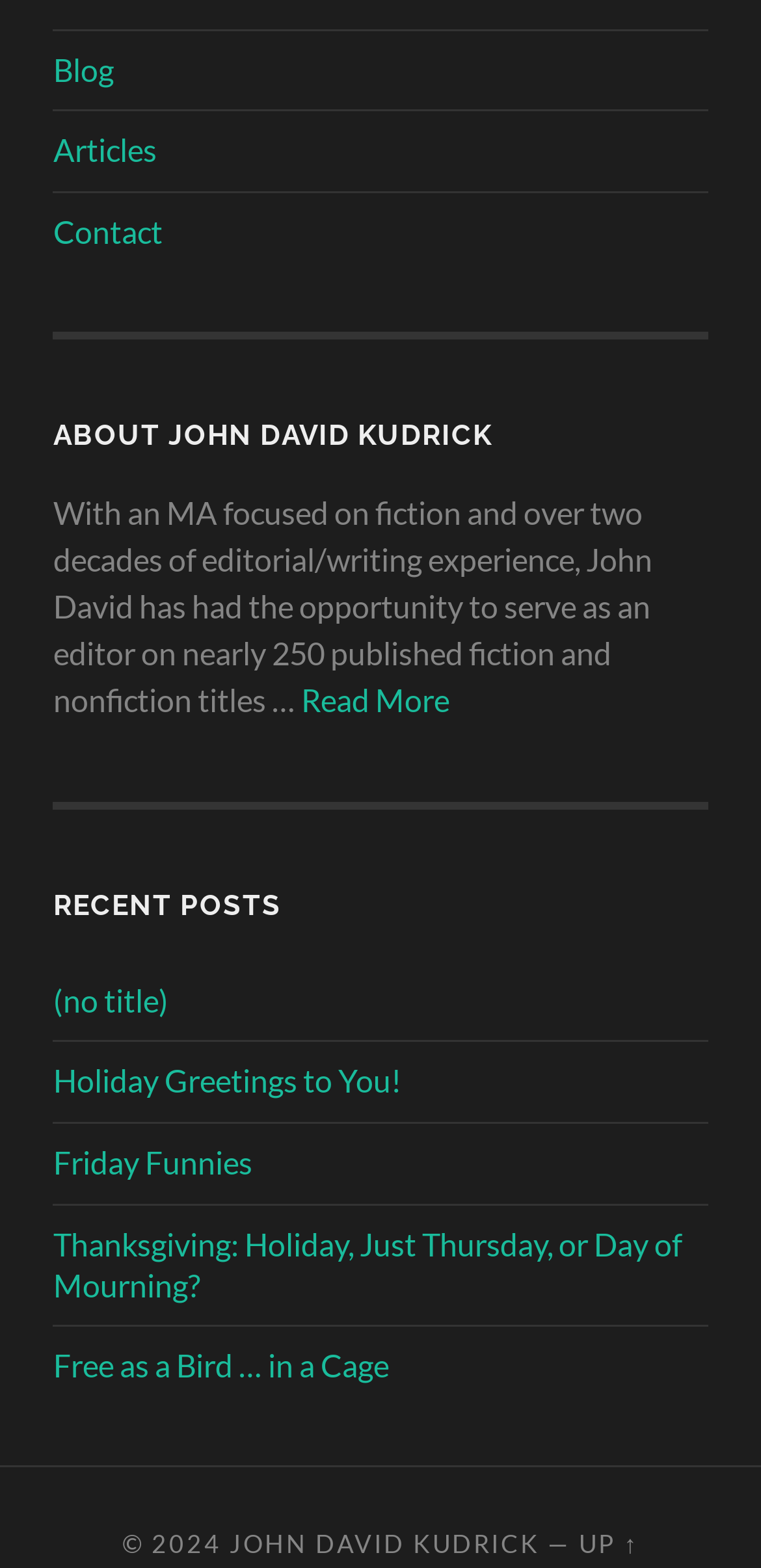Given the webpage screenshot, identify the bounding box of the UI element that matches this description: "(no title)".

[0.07, 0.625, 0.93, 0.651]